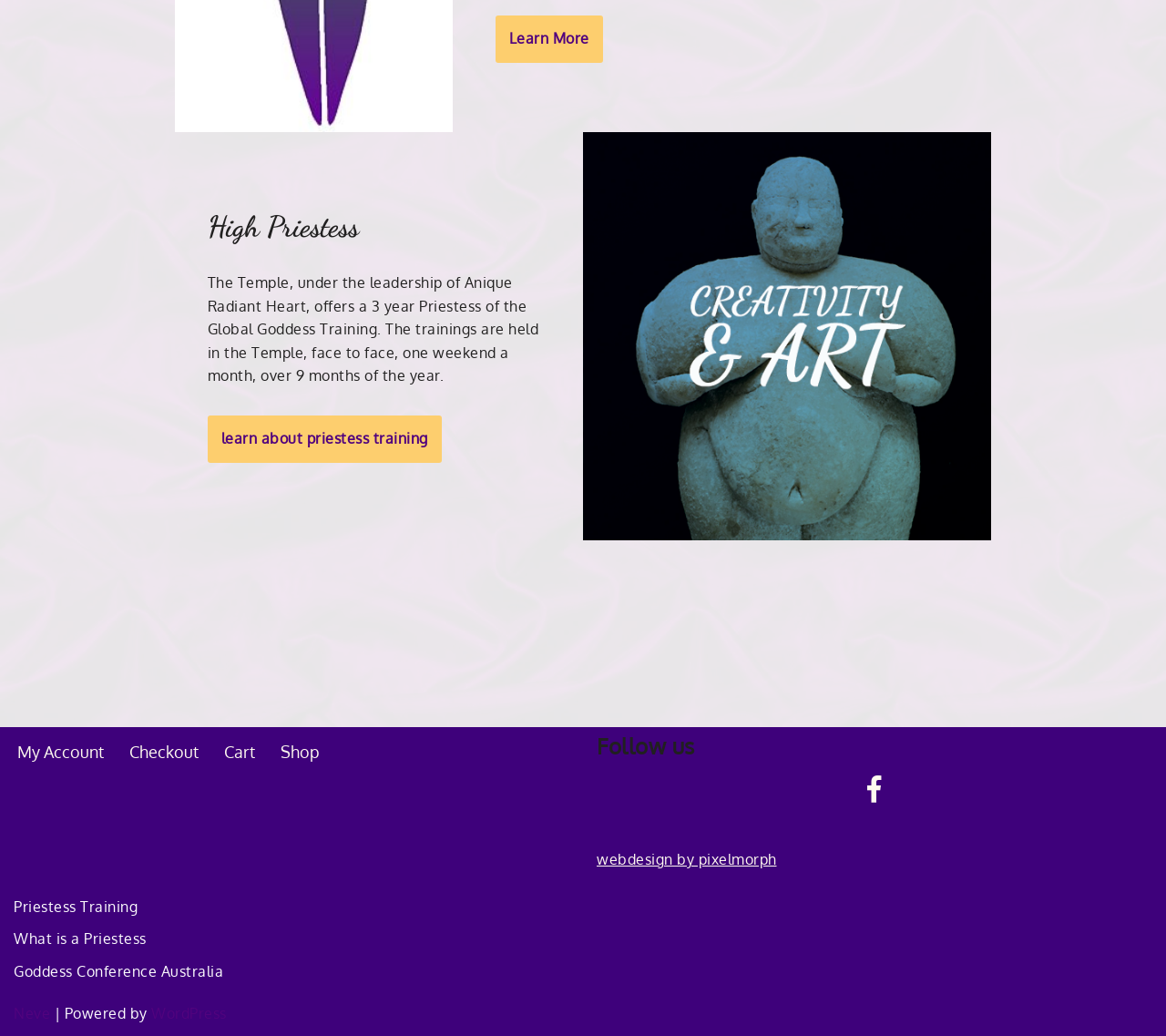Predict the bounding box of the UI element that fits this description: "Goddess Conference Australia".

[0.012, 0.929, 0.191, 0.946]